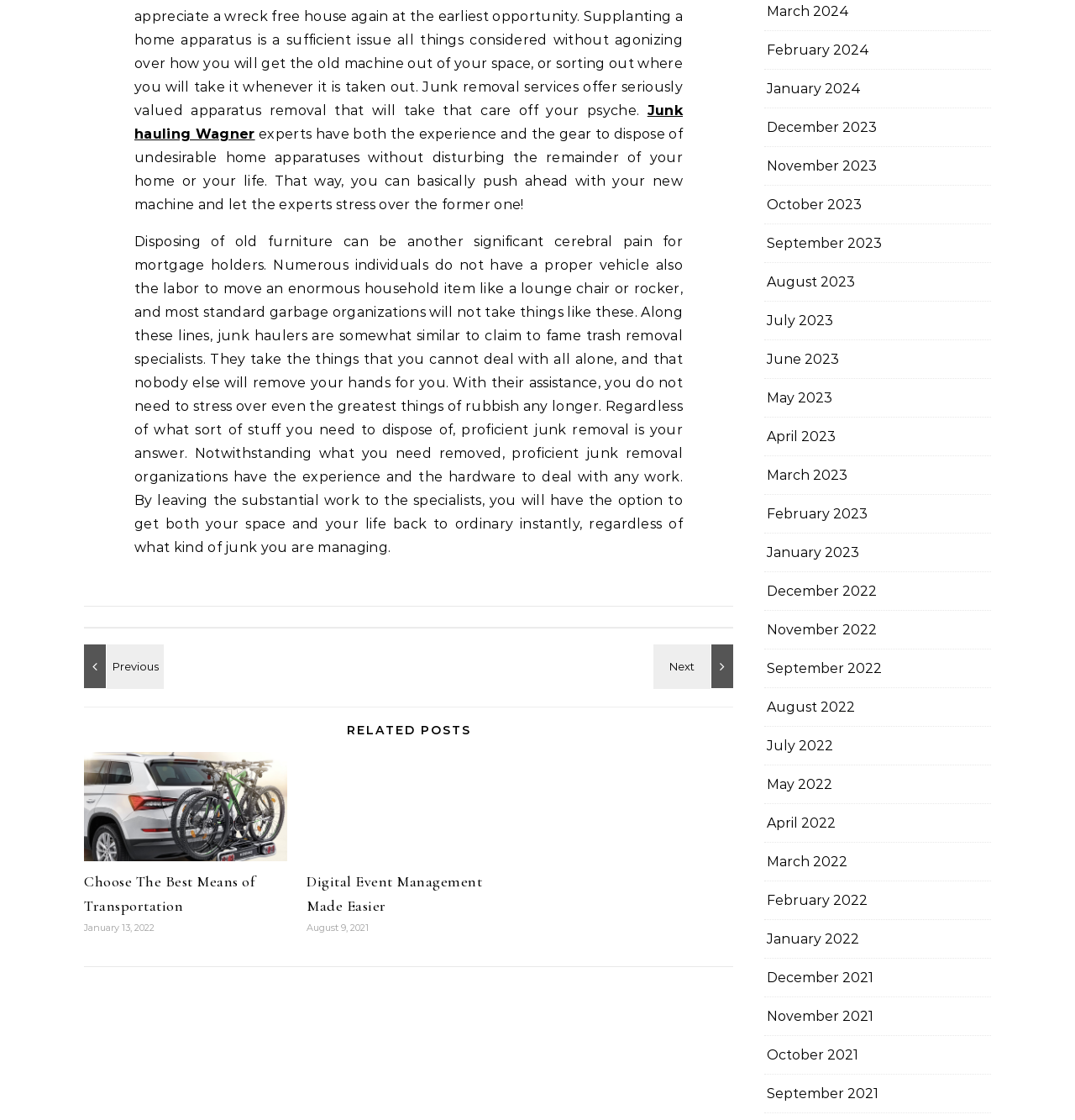Provide the bounding box coordinates for the specified HTML element described in this description: "Digital Event Management Made Easier". The coordinates should be four float numbers ranging from 0 to 1, in the format [left, top, right, bottom].

[0.285, 0.779, 0.449, 0.817]